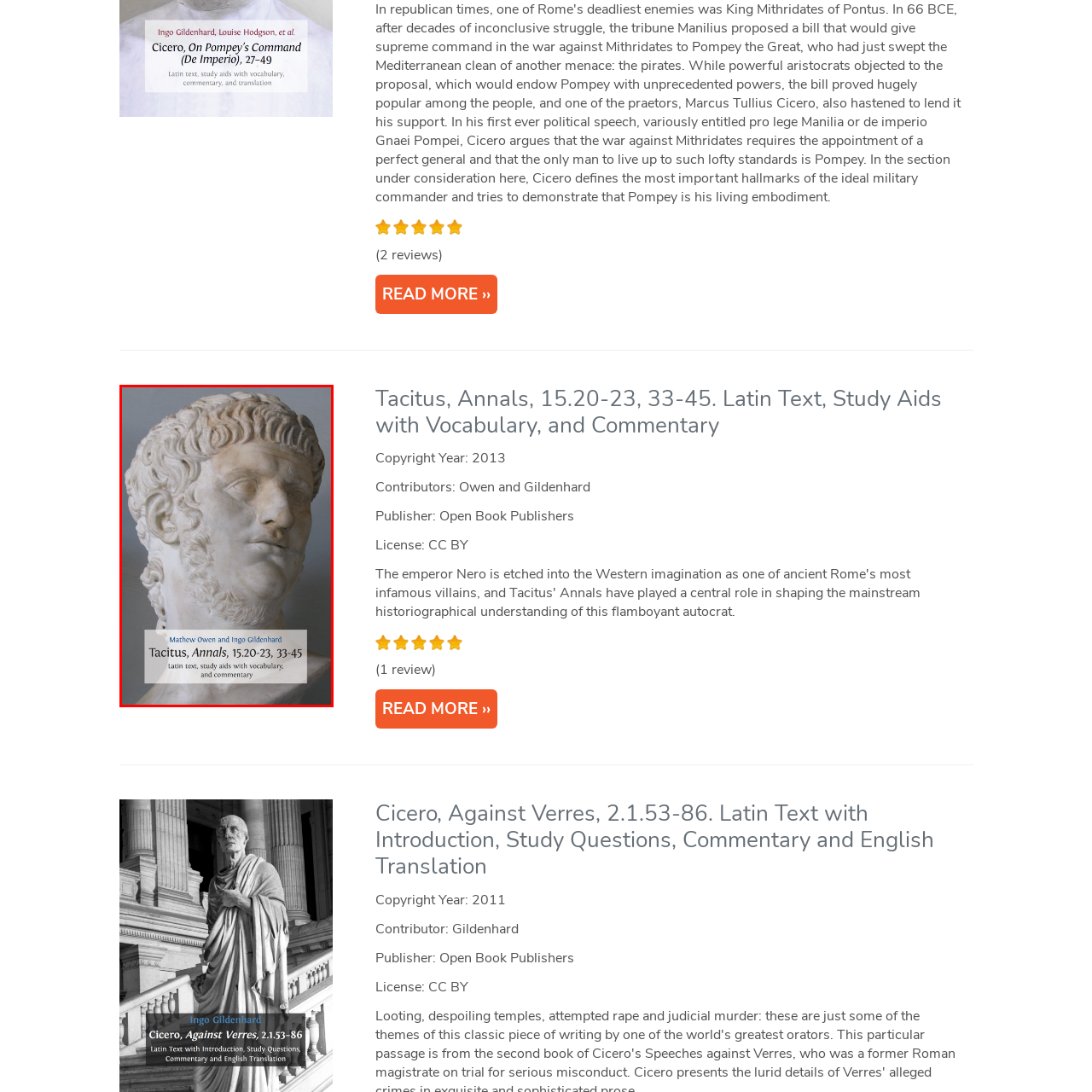Inspect the image surrounded by the red boundary and answer the following question in detail, basing your response on the visual elements of the image: 
What is the title of the scholarly work?

The title of the scholarly work is 'Tacitus, Annals, 15.20-23, 33-45', which is a resource for Latin text, study aids with vocabulary, and commentary, indicating its academic focus.